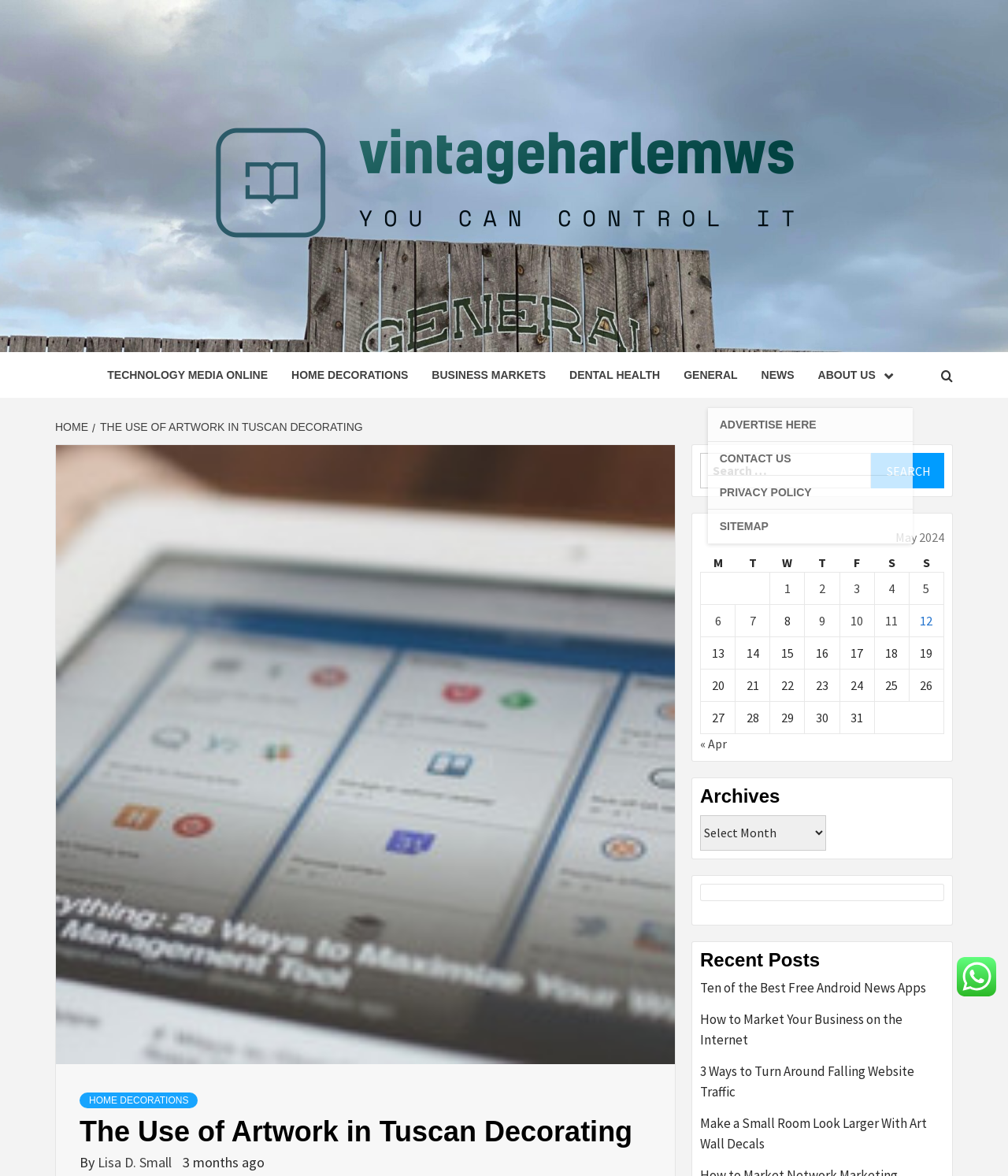Based on the element description name="s" placeholder="Search …" title="Search for:", identify the bounding box coordinates for the UI element. The coordinates should be in the format (top-left x, top-left y, bottom-right x, bottom-right y) and within the 0 to 1 range.

None